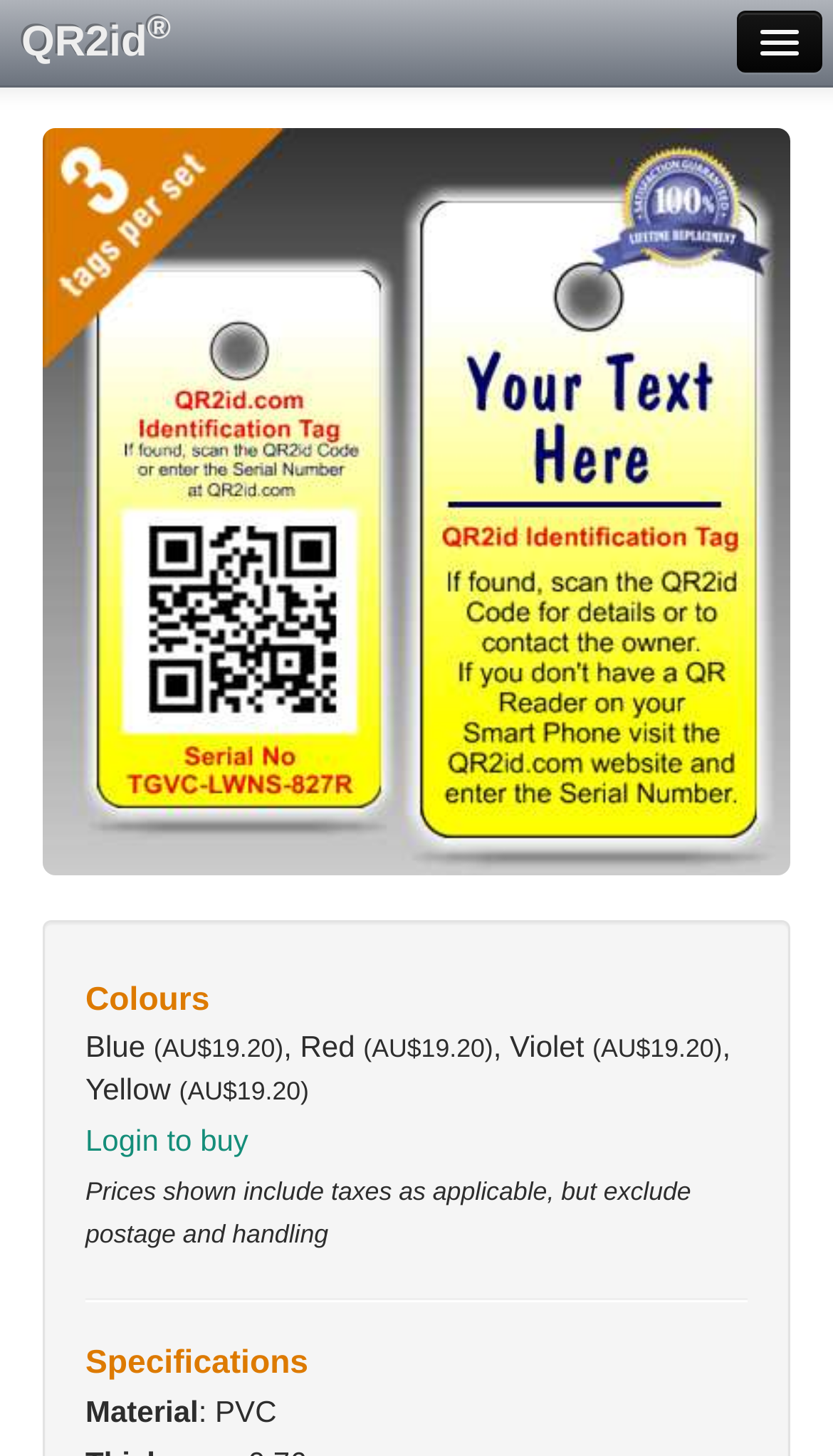Show me the bounding box coordinates of the clickable region to achieve the task as per the instruction: "Go to the Corporate page".

[0.0, 0.191, 1.0, 0.248]